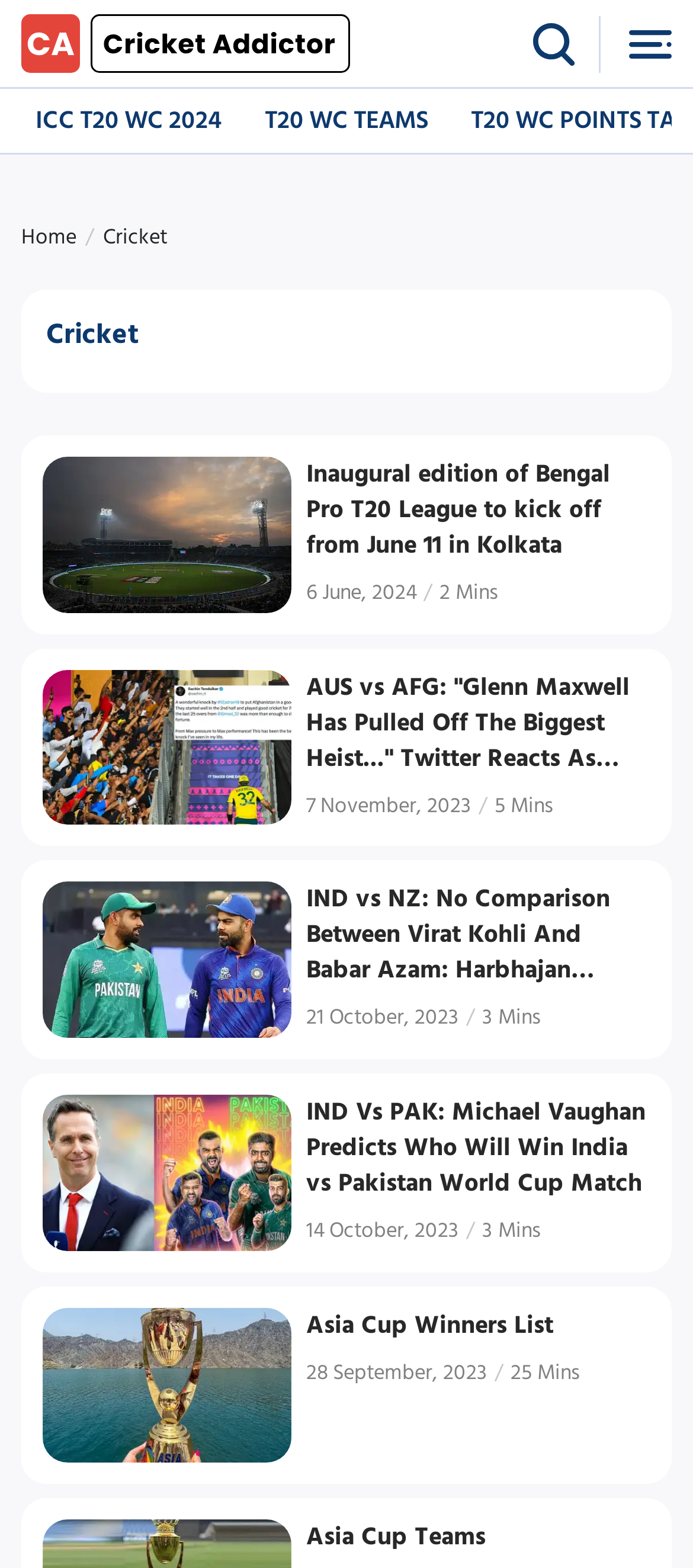Find the bounding box coordinates of the element you need to click on to perform this action: 'Get discount code'. The coordinates should be represented by four float values between 0 and 1, in the format [left, top, right, bottom].

None